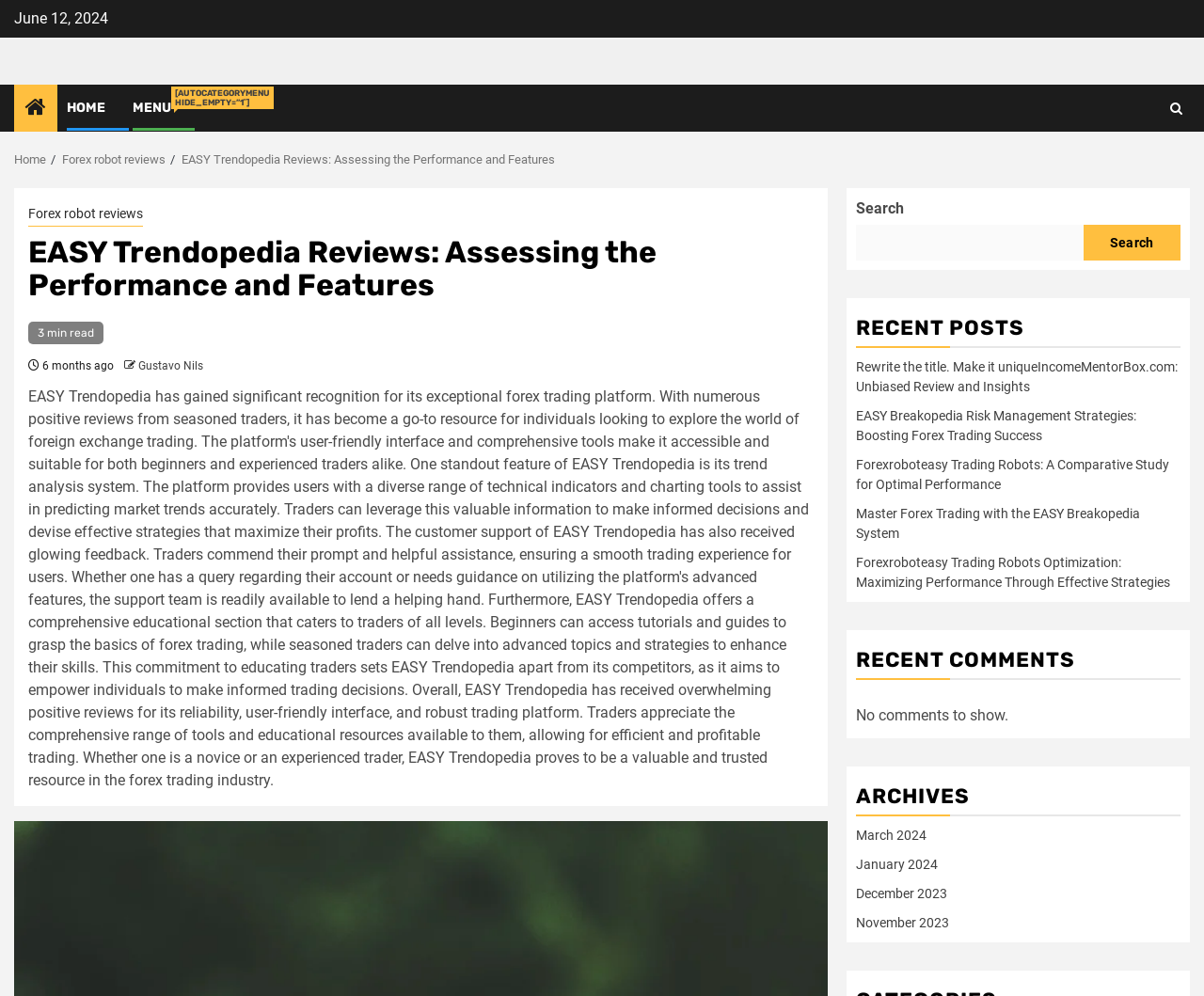What is the date of the current webpage?
Please give a detailed answer to the question using the information shown in the image.

The date of the current webpage can be found at the top of the page, which is 'June 12, 2024'. This date is likely the publication date of the webpage or the last updated date.